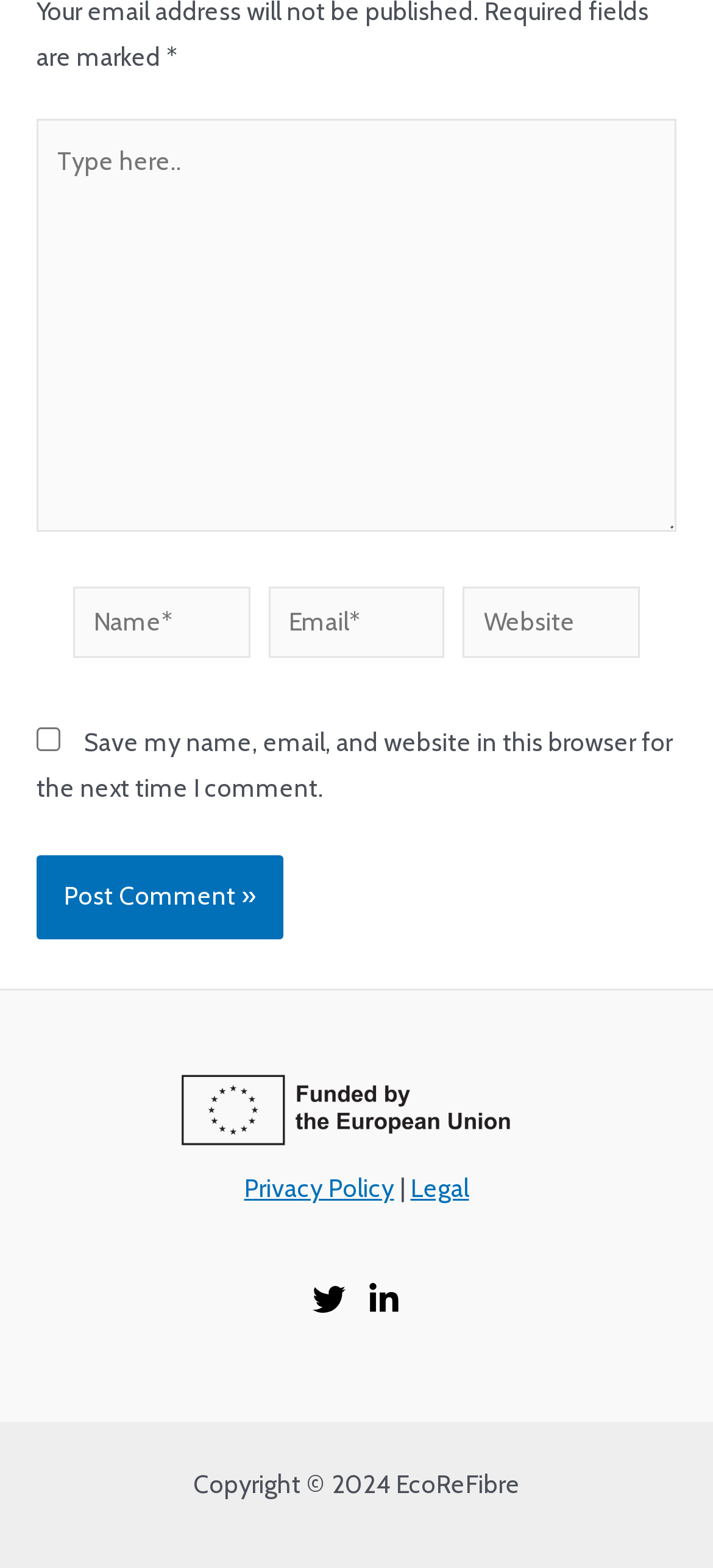Locate the bounding box coordinates of the element that should be clicked to execute the following instruction: "Enter a comment".

[0.051, 0.076, 0.949, 0.339]